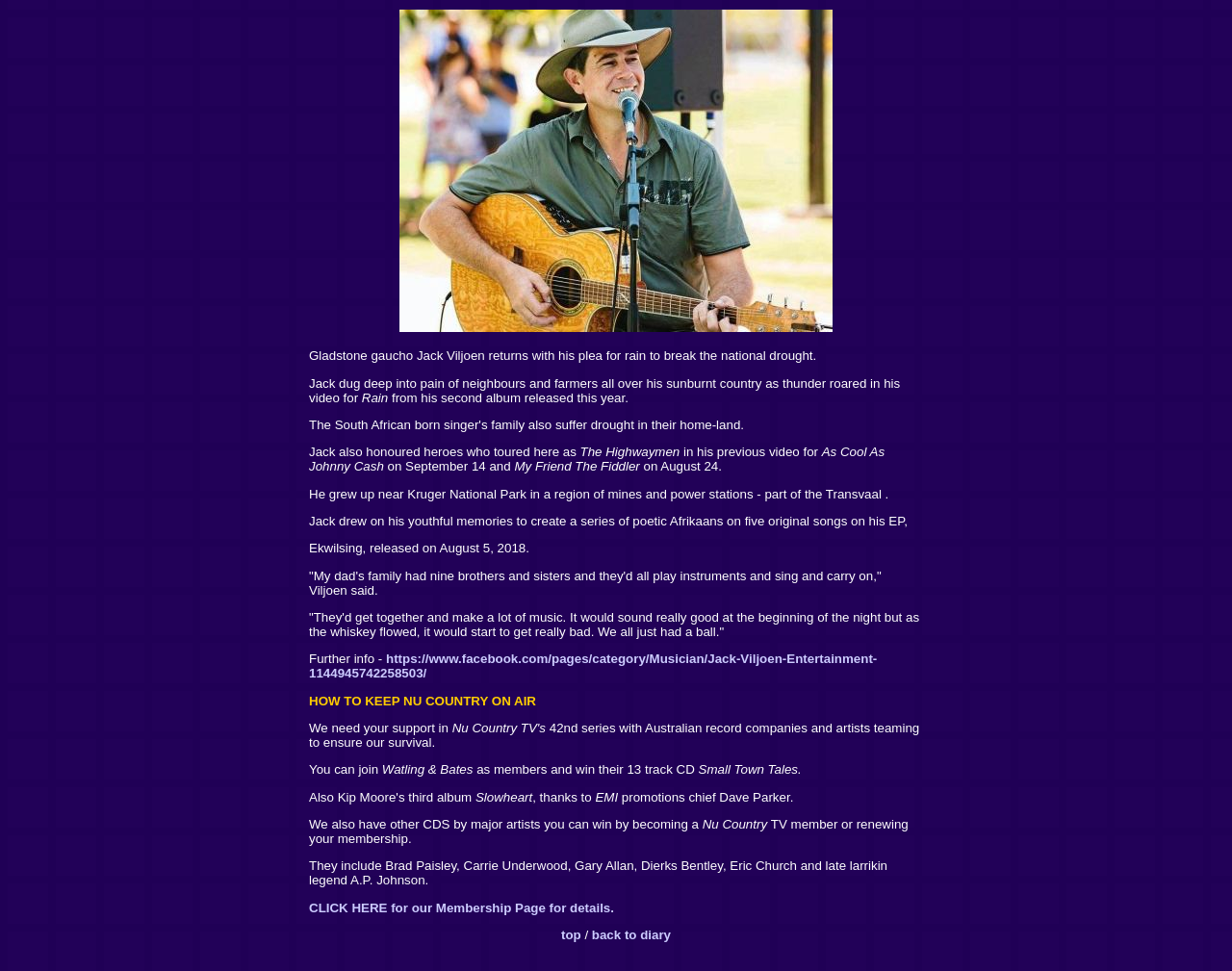What is the purpose of the webpage?
Please give a detailed and elaborate explanation in response to the question.

The purpose of the webpage is to promote Jack Viljoen's music, as it provides information about his albums, songs, and background, and also includes links to his social media pages and ways to support his music.